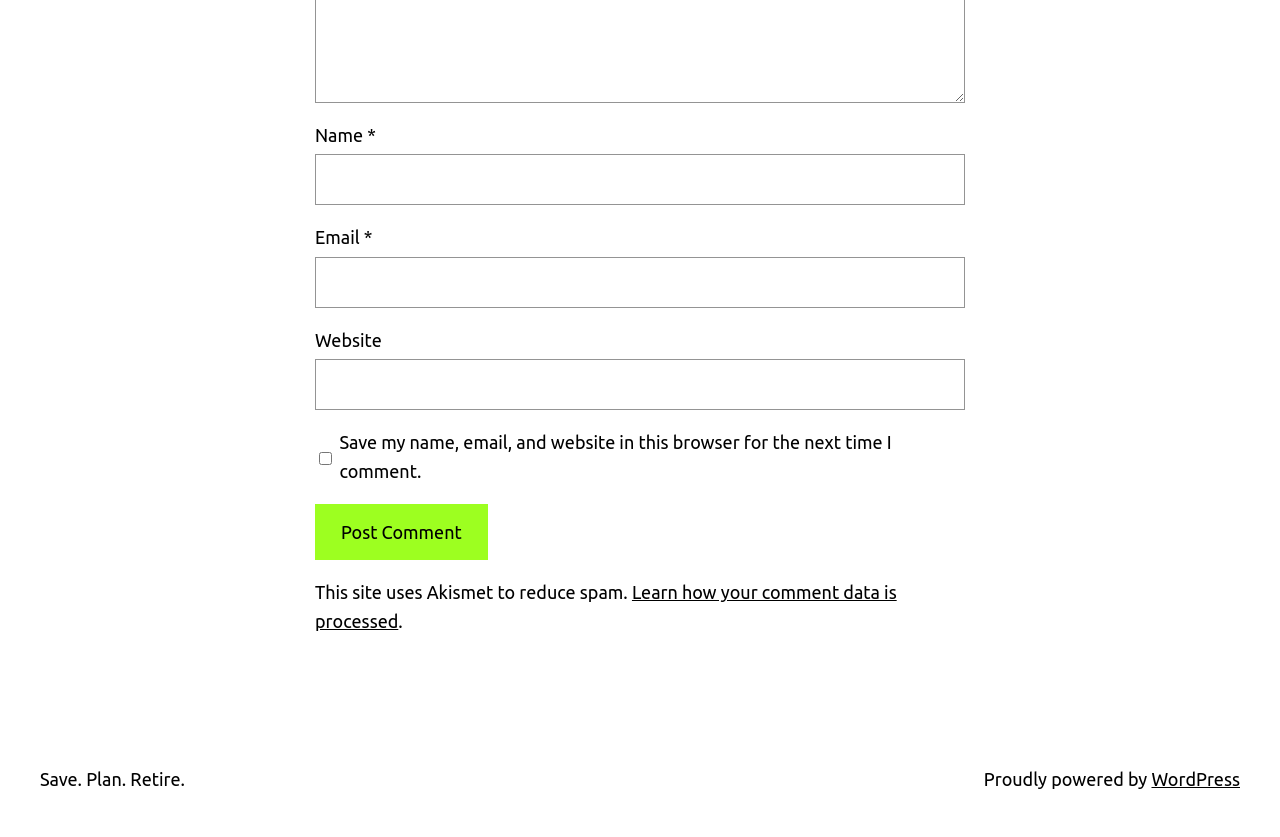What is the website powered by?
Provide a detailed answer to the question, using the image to inform your response.

At the bottom of the webpage, there is a text 'Proudly powered by' followed by a link to 'WordPress', indicating that the website is powered by WordPress.